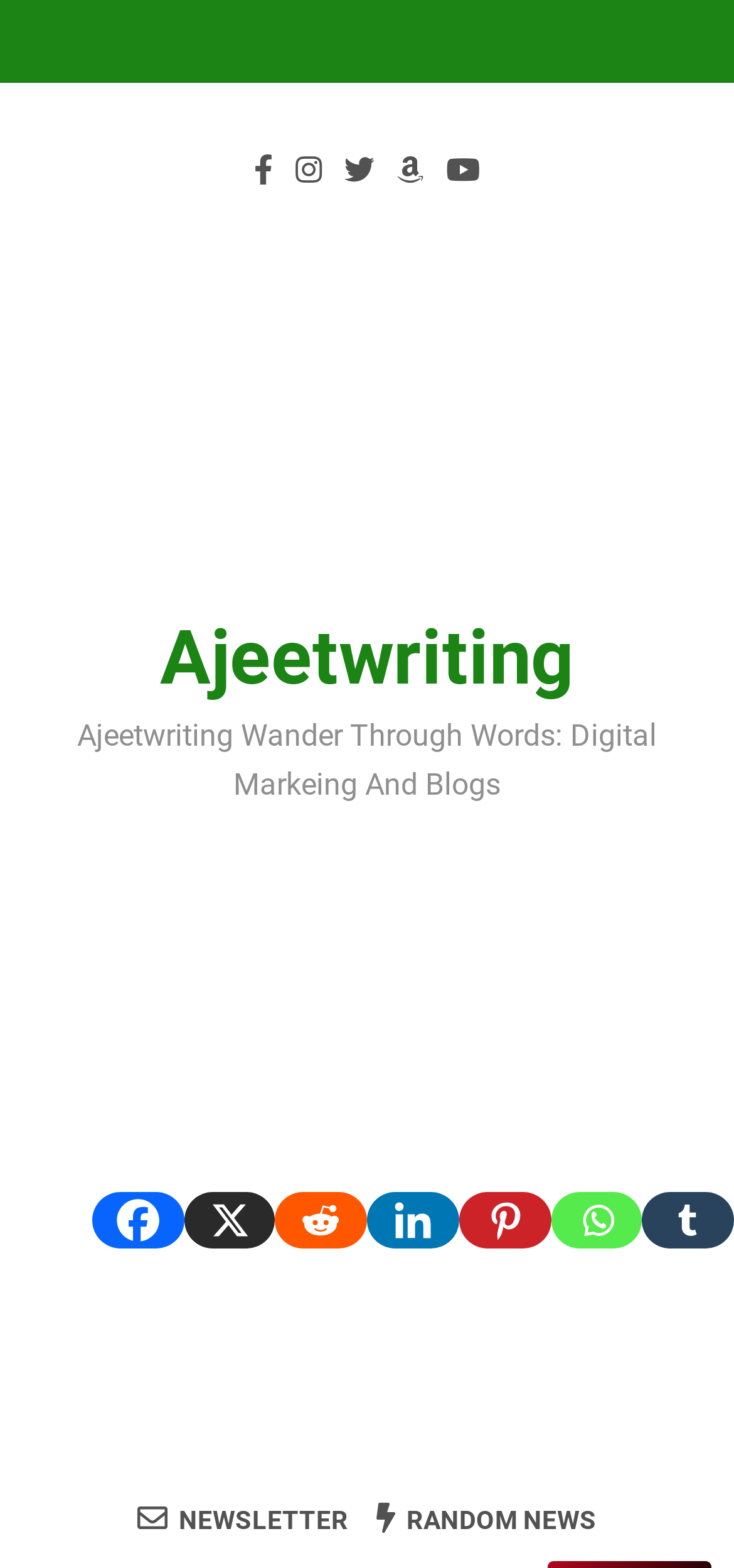Determine the bounding box coordinates for the area you should click to complete the following instruction: "Open the Ajeetwriting logo".

[0.244, 0.148, 0.756, 0.388]